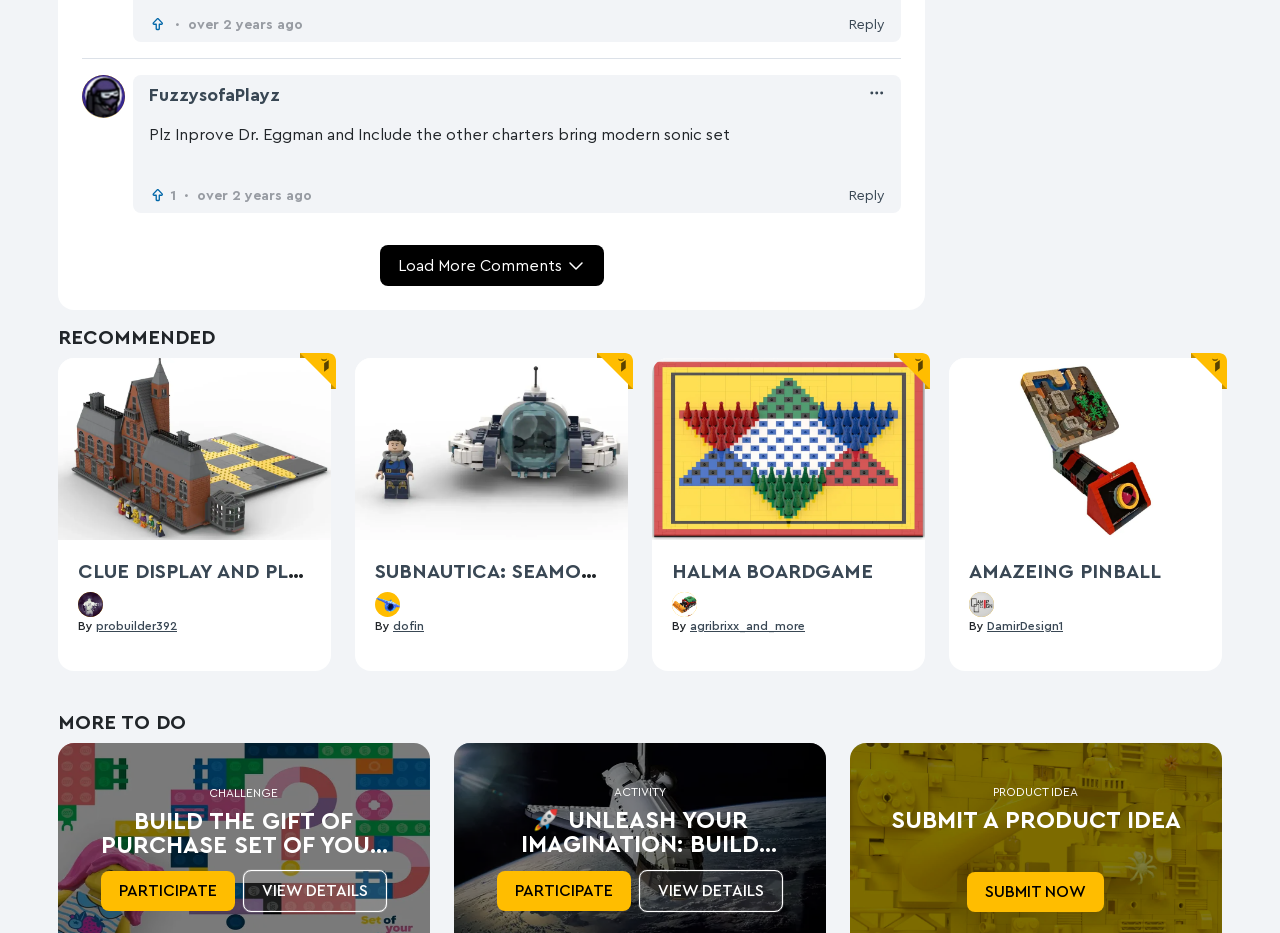Based on the element description "aria-label="View Subnautica: Seamoth"", predict the bounding box coordinates of the UI element.

[0.277, 0.471, 0.491, 0.488]